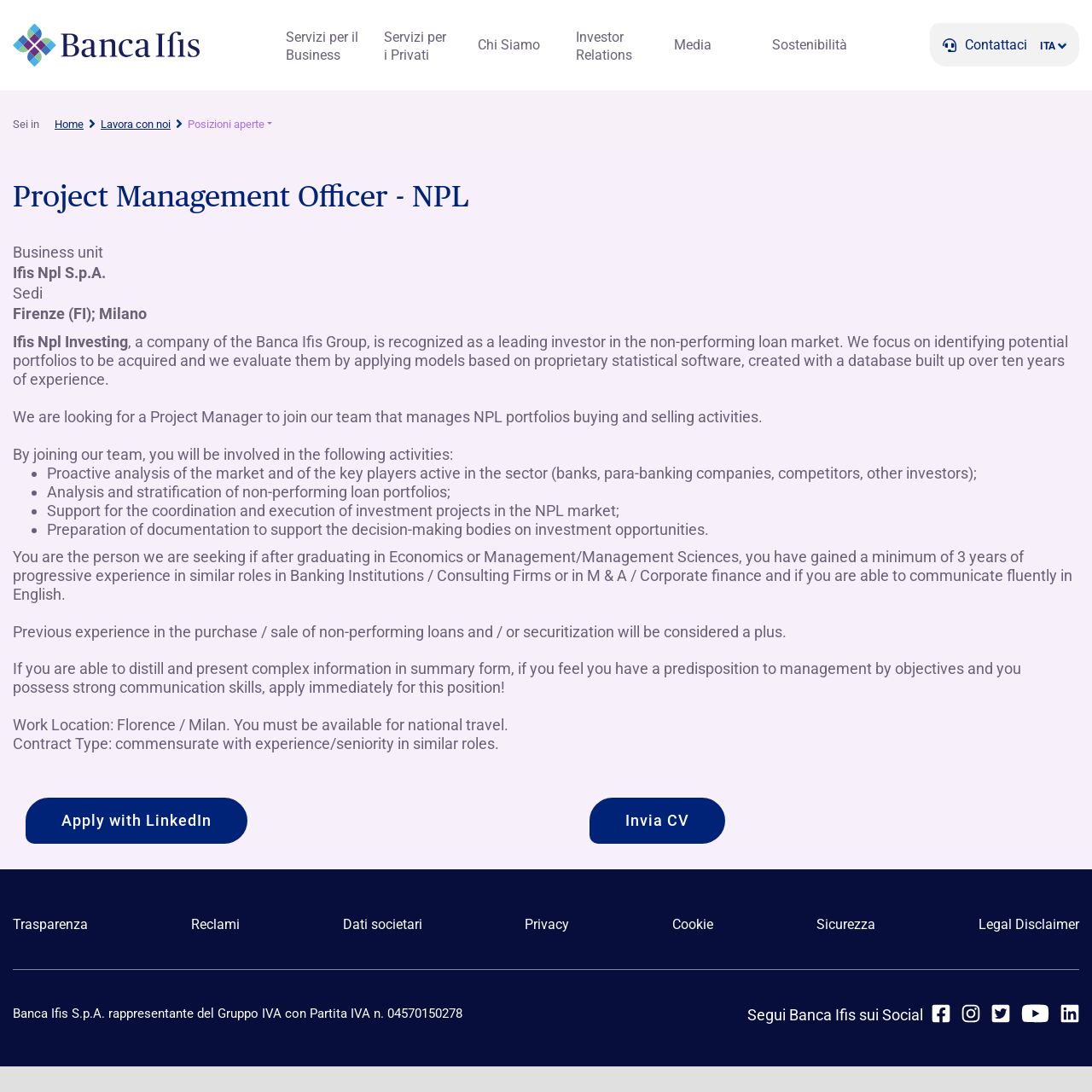Can you extract the primary headline text from the webpage?

Project Management Officer - NPL